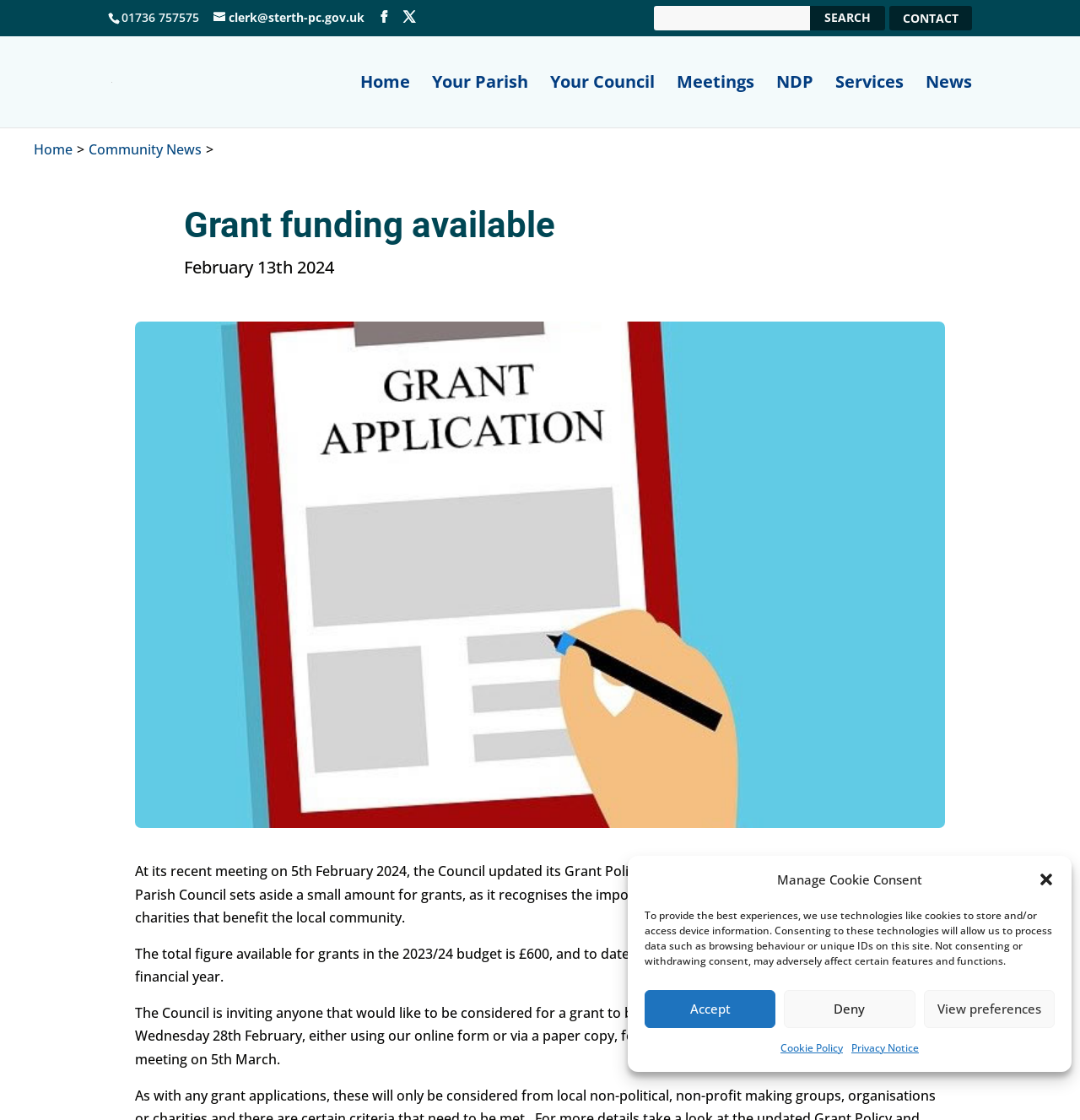Using the description "Home", predict the bounding box of the relevant HTML element.

[0.334, 0.068, 0.38, 0.114]